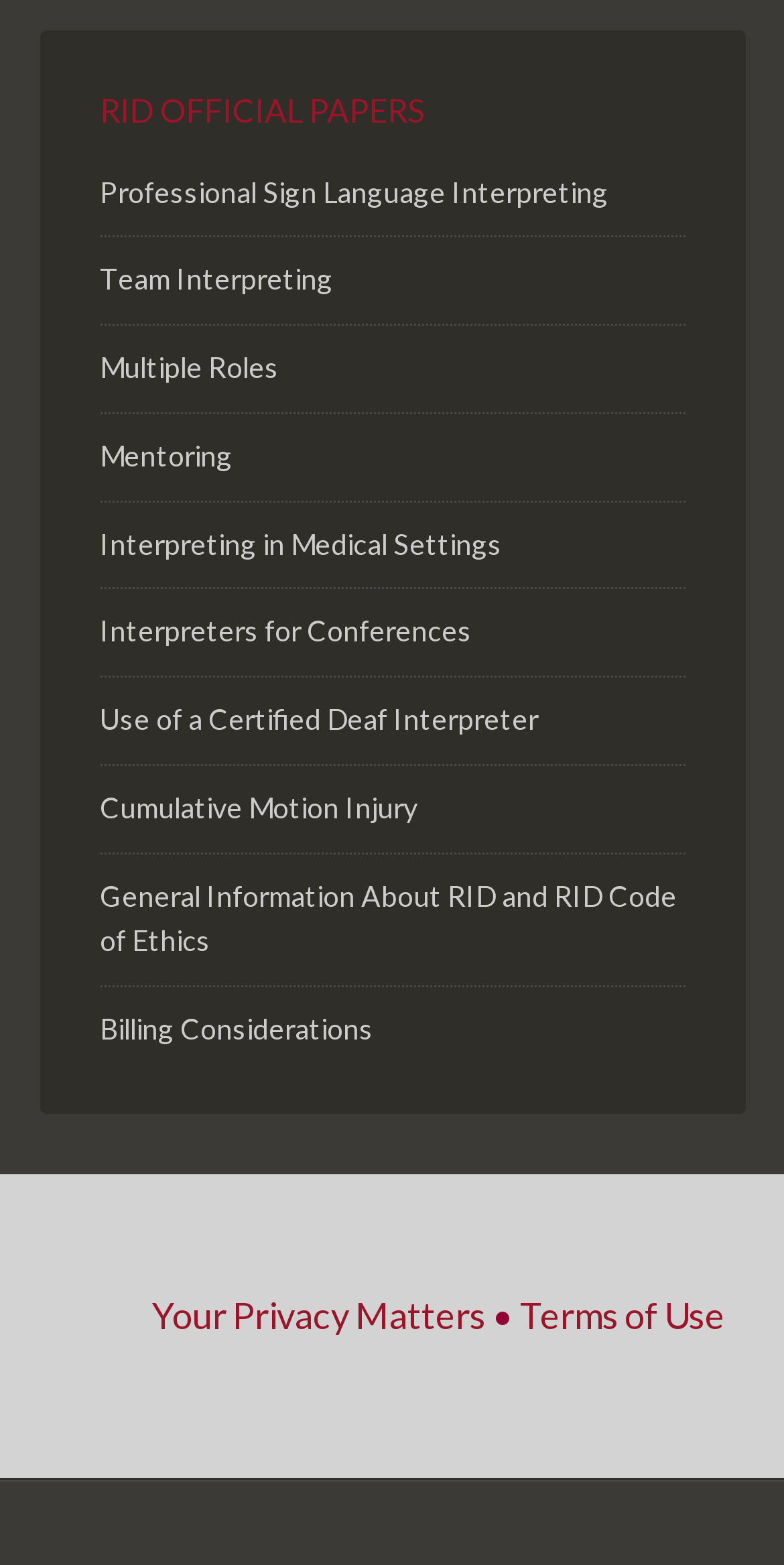Identify the bounding box coordinates of the element that should be clicked to fulfill this task: "View Terms of Use". The coordinates should be provided as four float numbers between 0 and 1, i.e., [left, top, right, bottom].

[0.663, 0.826, 0.924, 0.854]